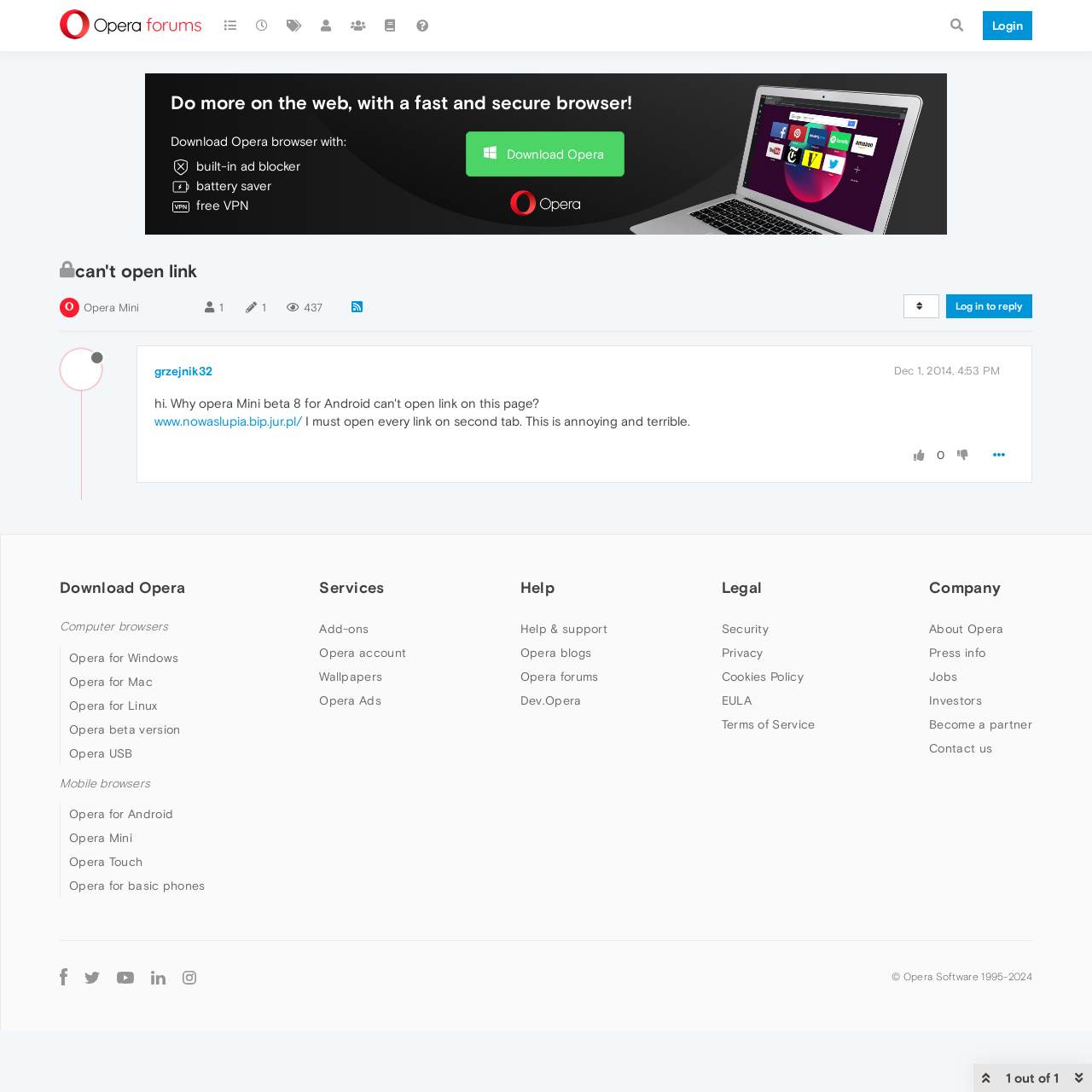Determine the coordinates of the bounding box for the clickable area needed to execute this instruction: "Log in to reply".

[0.866, 0.27, 0.945, 0.291]